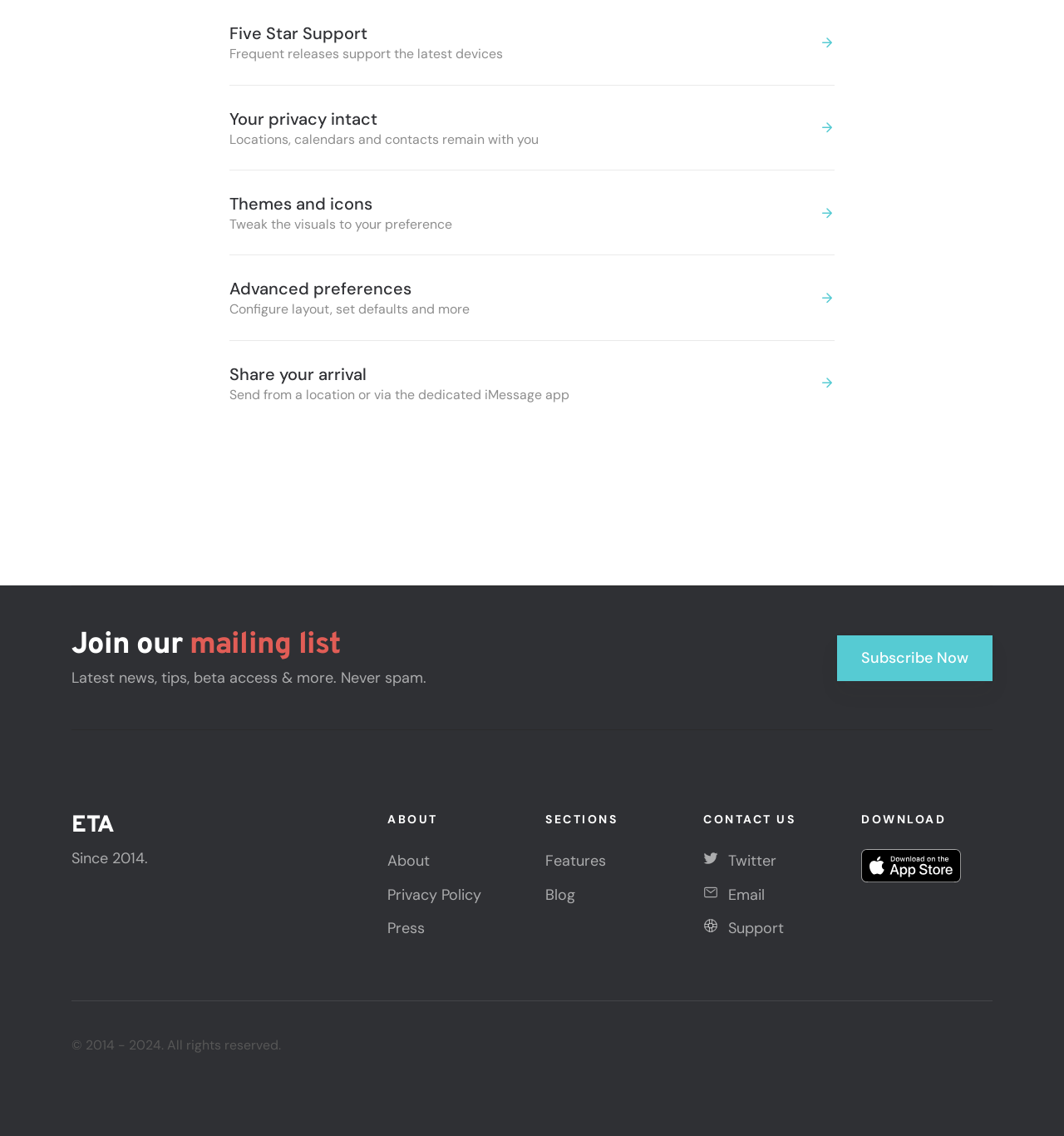Consider the image and give a detailed and elaborate answer to the question: 
What is the main purpose of the ETA section?

The ETA section is located at the bottom of the webpage and contains the text 'Since 2014.' which suggests that it is showing the company's history or existence since 2014.